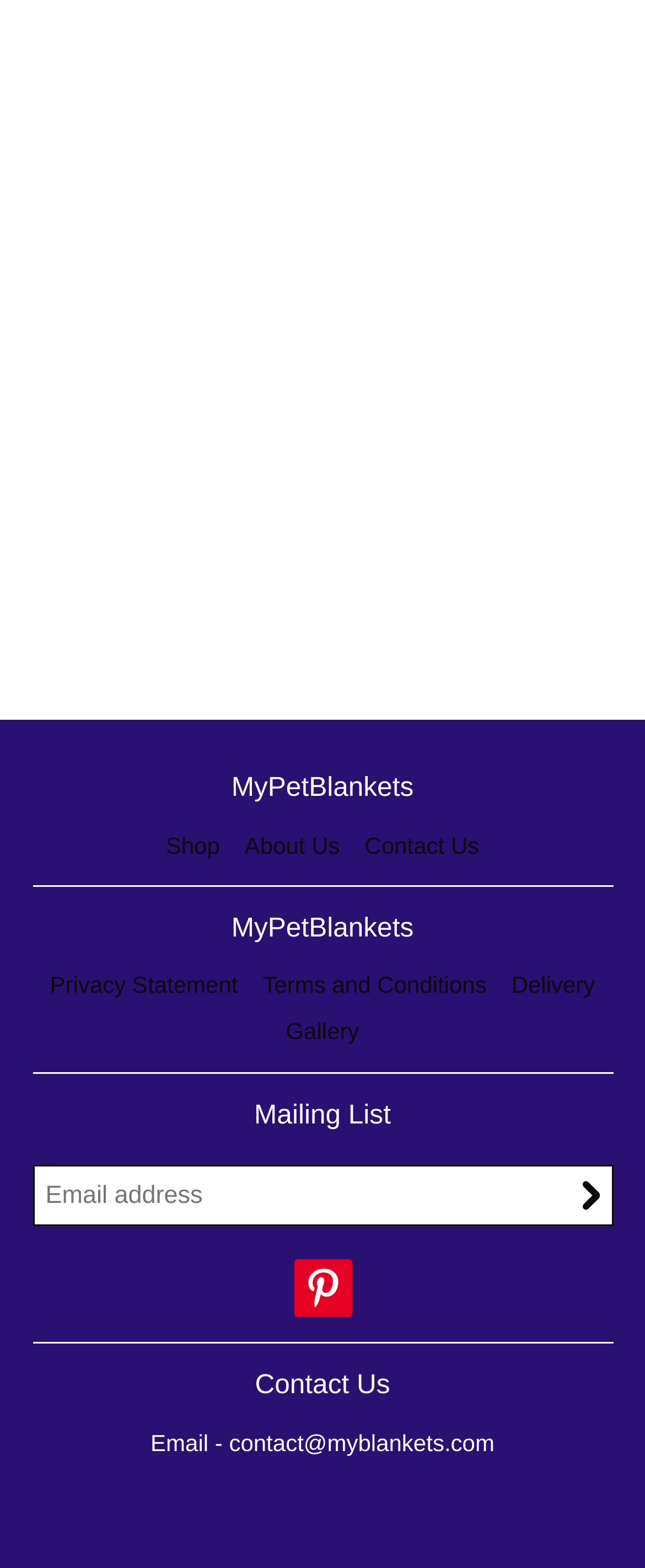Show the bounding box coordinates for the HTML element described as: "name="ROC_onpageemail" placeholder="Email address"".

[0.053, 0.744, 0.947, 0.781]